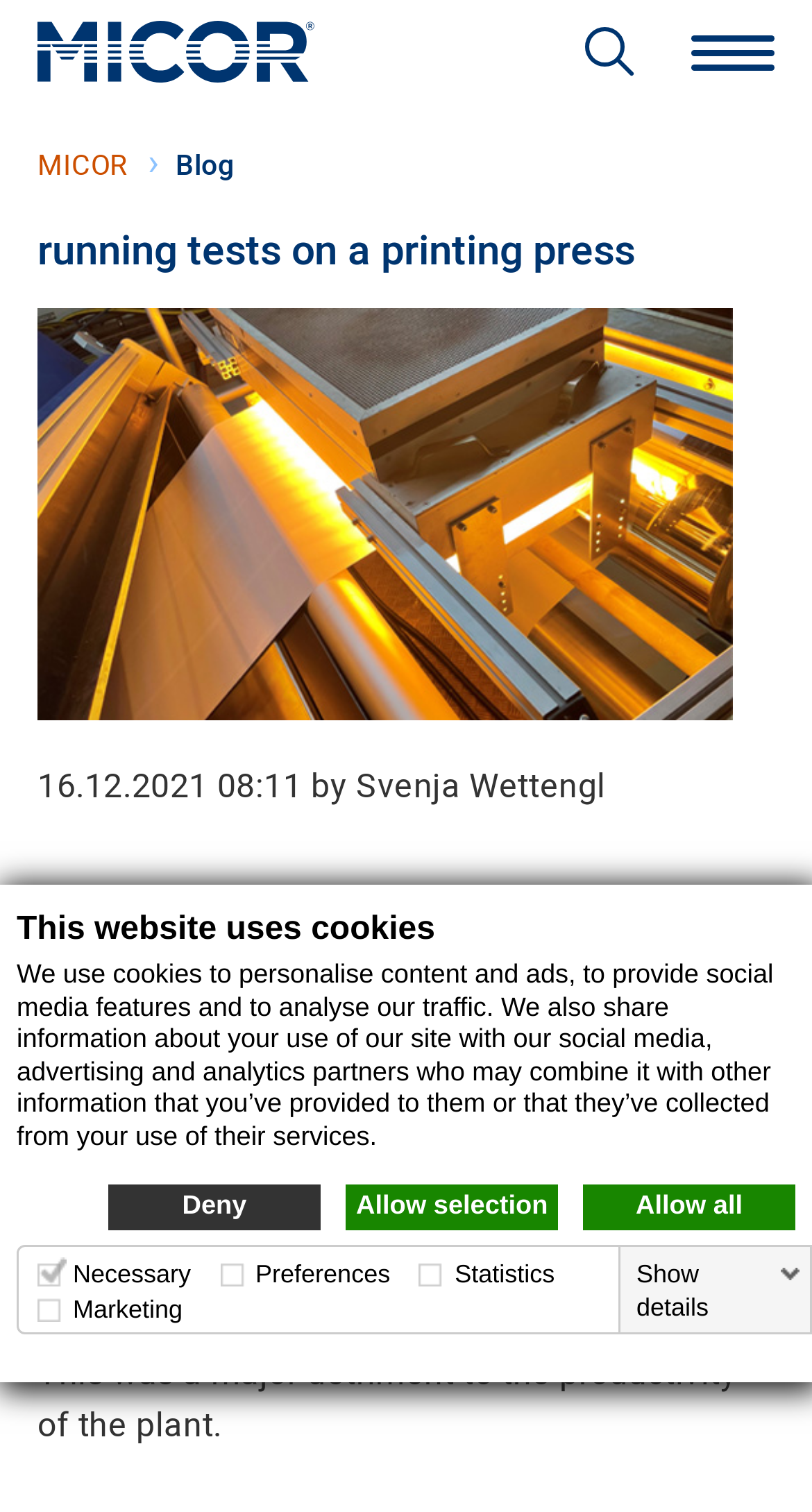Please identify the bounding box coordinates of the area that needs to be clicked to fulfill the following instruction: "Click the 'running tests on a printing press' article."

[0.046, 0.146, 0.782, 0.186]